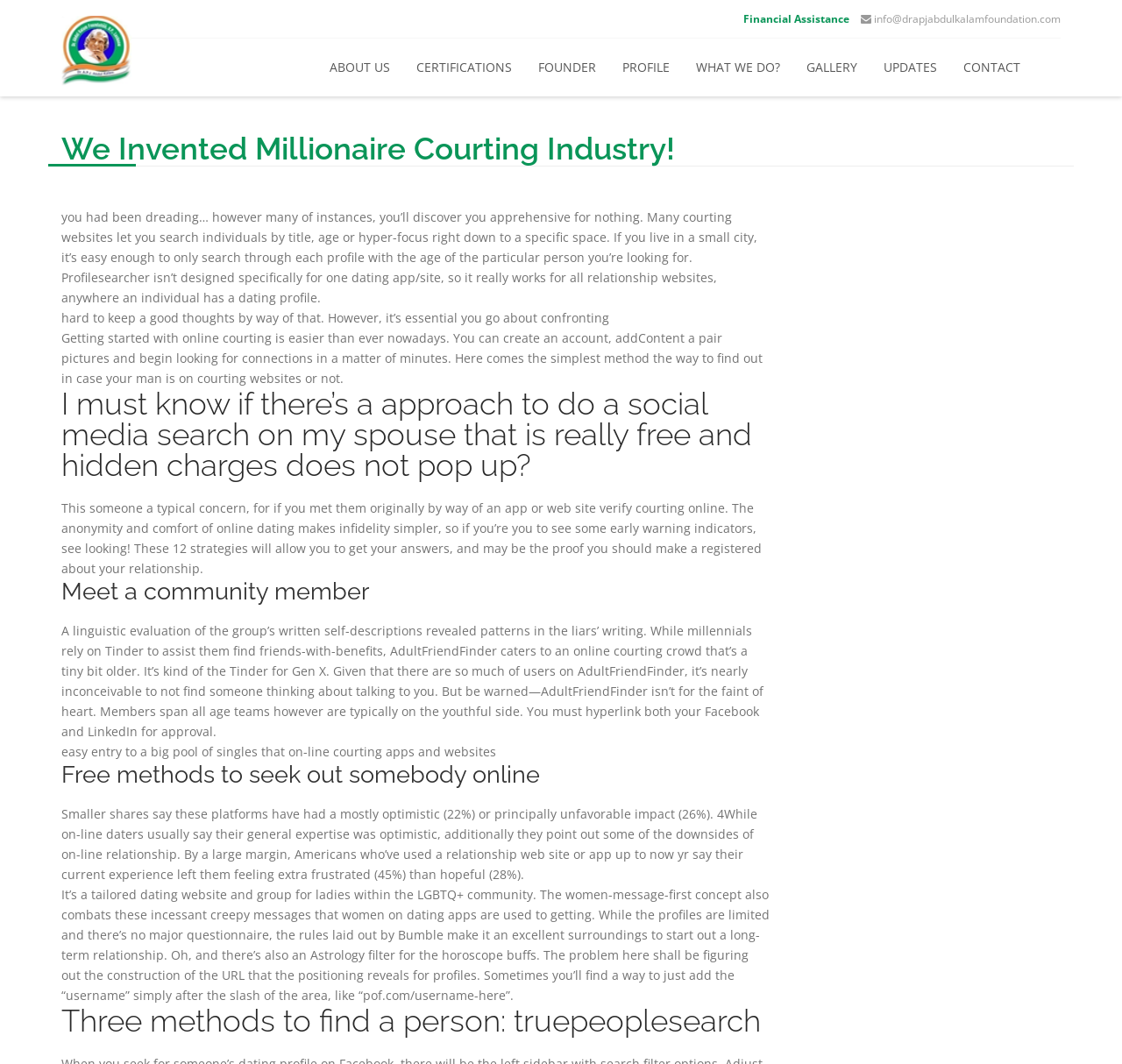Using the webpage screenshot and the element description What we do?, determine the bounding box coordinates. Specify the coordinates in the format (top-left x, top-left y, bottom-right x, bottom-right y) with values ranging from 0 to 1.

[0.609, 0.037, 0.707, 0.09]